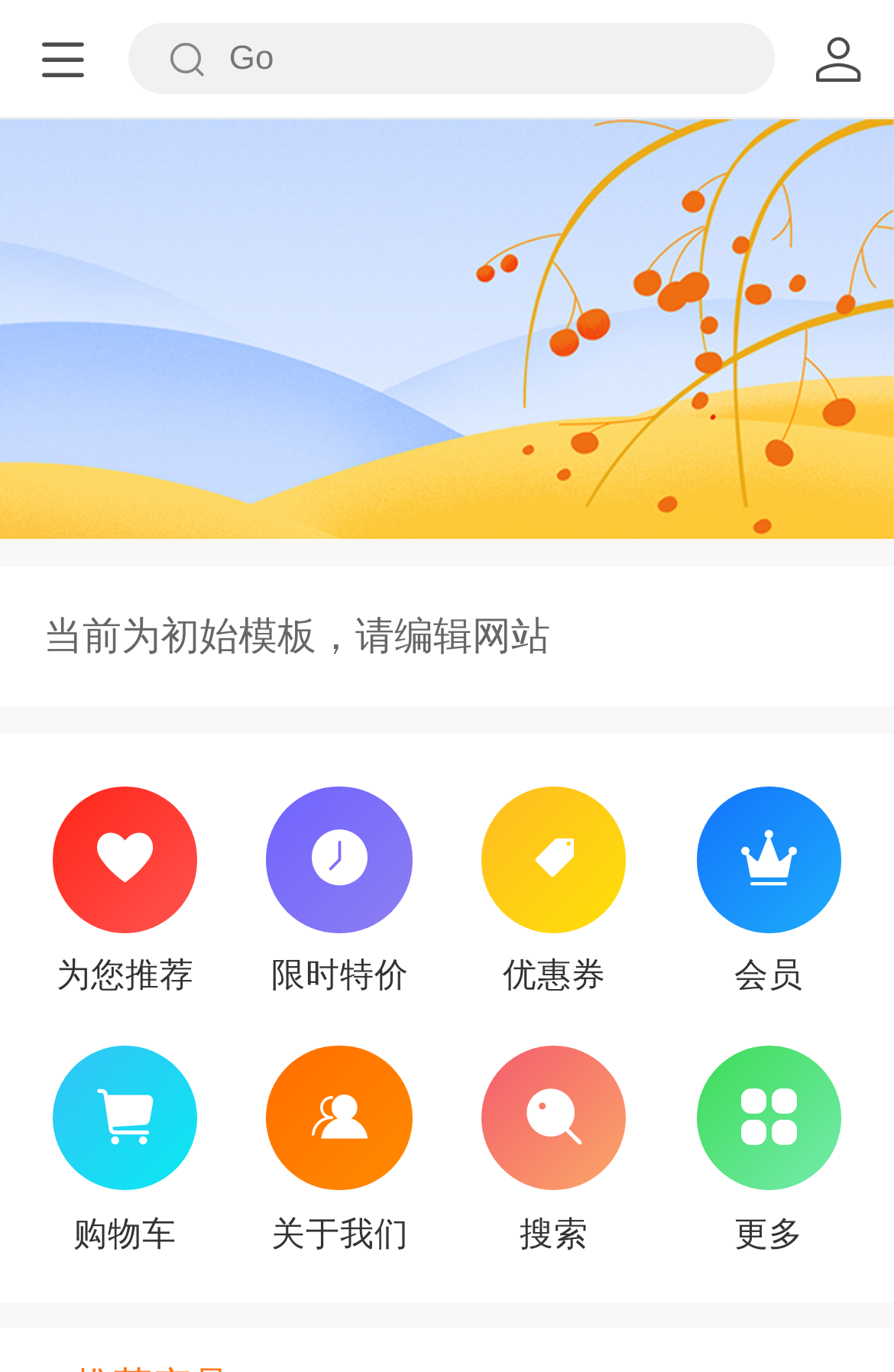Find and specify the bounding box coordinates that correspond to the clickable region for the instruction: "Learn about the company".

[0.26, 0.762, 0.5, 0.923]